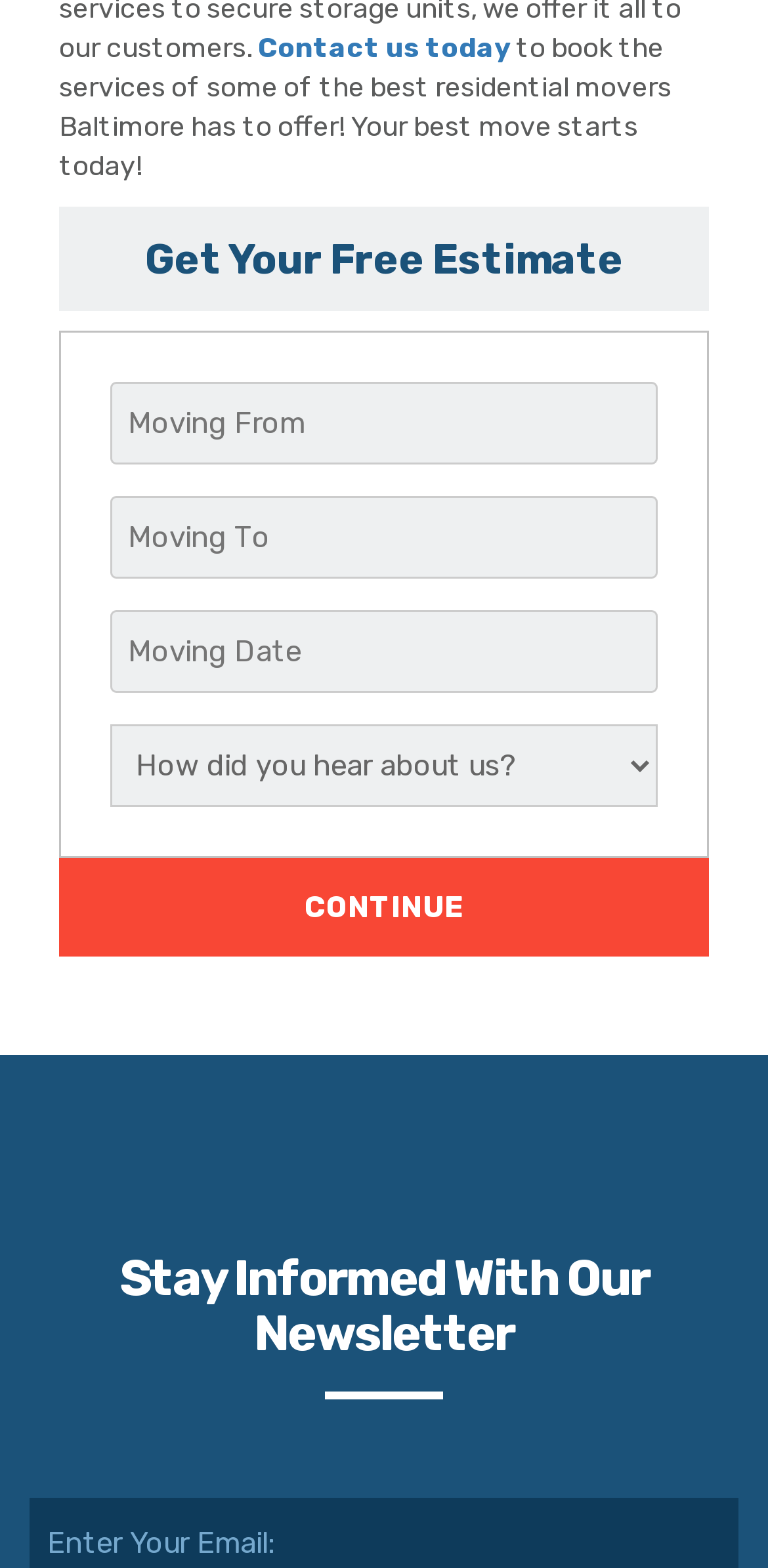How many input fields are required for the free estimate?
Please provide a single word or phrase as your answer based on the image.

Three